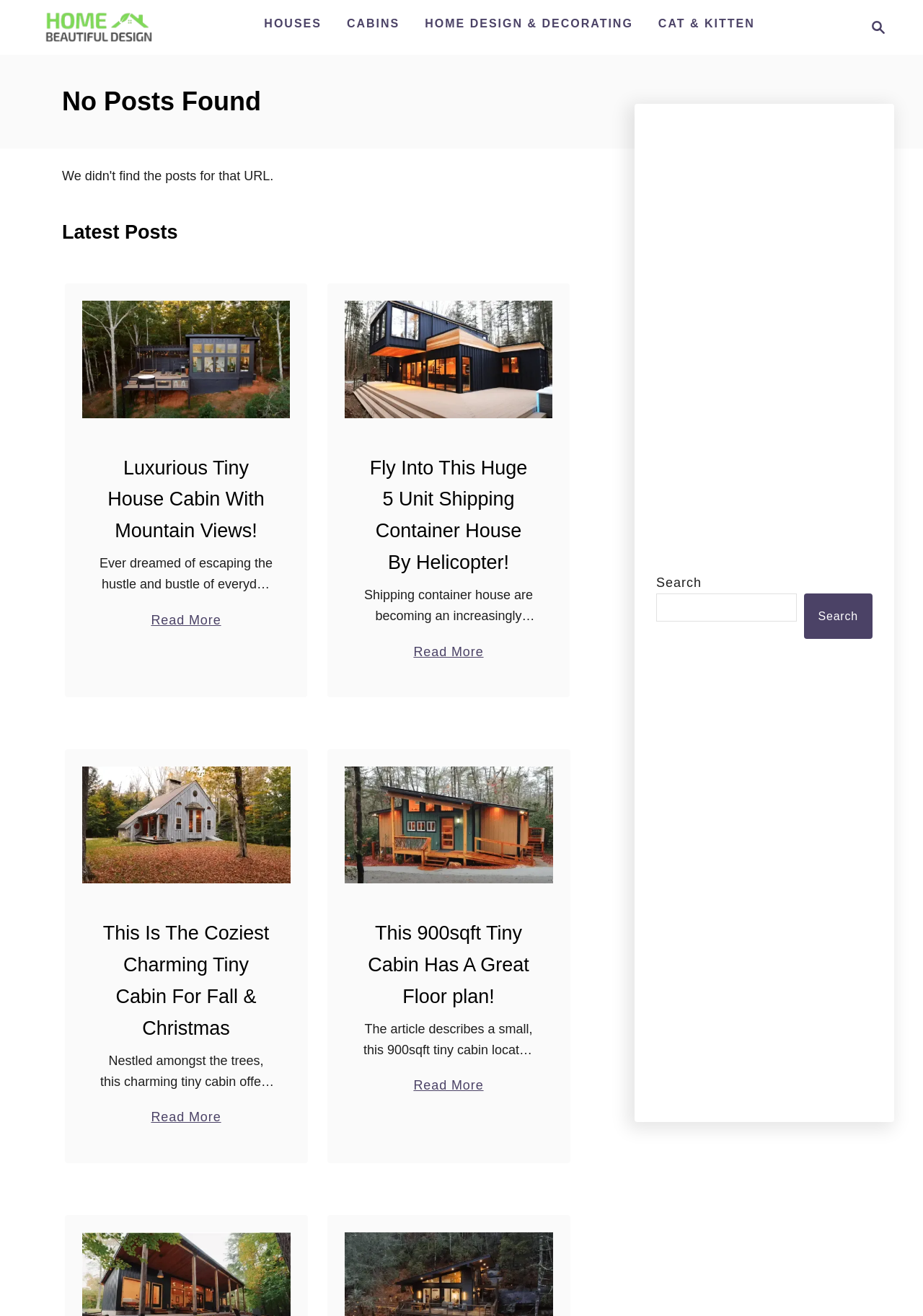Create a full and detailed caption for the entire webpage.

This webpage is titled "Page not found – Home Beautiful Design". At the top right corner, there is a search button with a magnifying glass icon. Below the title, there are five links: "HOUSES", "CABINS", "HOME DESIGN & DECORATING", "CAT & KITTEN", and "Home Beautiful Design", which is also the title of the webpage.

The main content of the webpage is divided into three sections, each containing an article with a heading, a link, a figure, and a static text. The first article is about a luxurious tiny house cabin with mountain views, and it has a link to read more. The second article is about a huge 5-unit shipping container house, and it also has a link to read more. The third article is about a cozy charming tiny cabin for fall and Christmas, and it has a link to read more as well.

The fourth article is about a 900sqft tiny cabin with a great floor plan, and it has a link to read more. All these articles are arranged in two columns, with two articles on the left and two on the right.

At the bottom of the webpage, there is a complementary section that contains two advertisements, one above the other, and a search bar with a button.